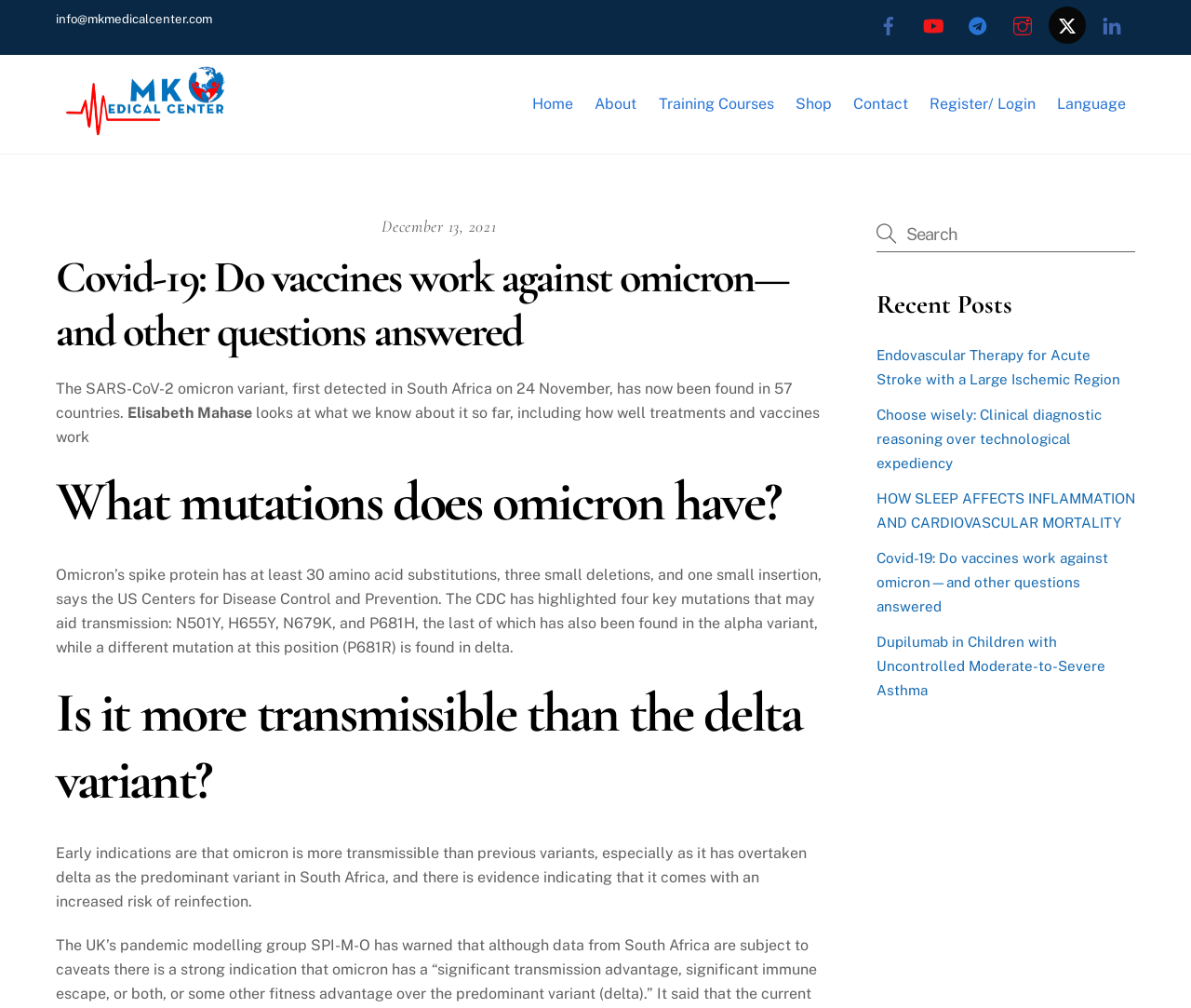What is the name of the author of the article?
Kindly offer a comprehensive and detailed response to the question.

I found the name of the author by looking at the byline of the article, which says 'Elisabeth Mahase looks at what we know about it so far'.